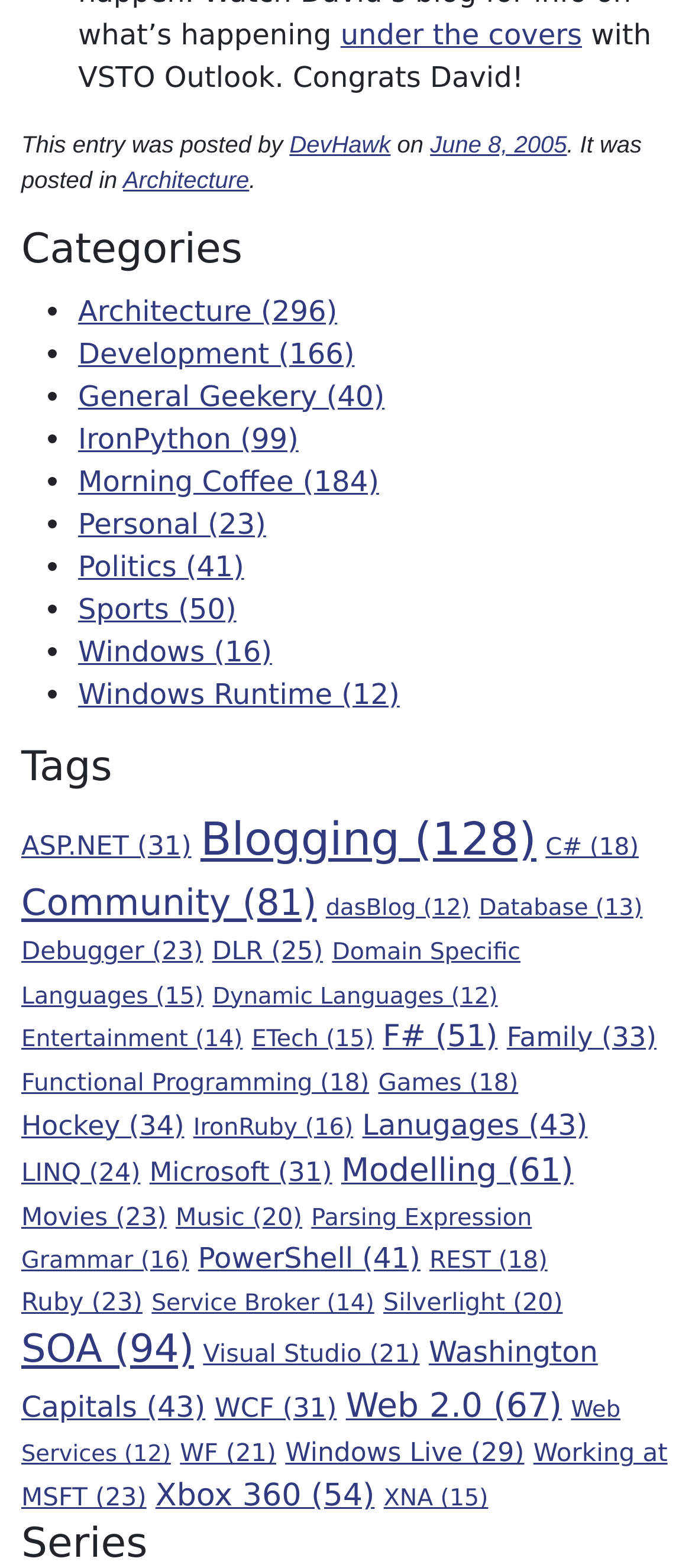Locate the bounding box coordinates of the area that needs to be clicked to fulfill the following instruction: "read the post by 'DevHawk'". The coordinates should be in the format of four float numbers between 0 and 1, namely [left, top, right, bottom].

[0.418, 0.083, 0.565, 0.1]